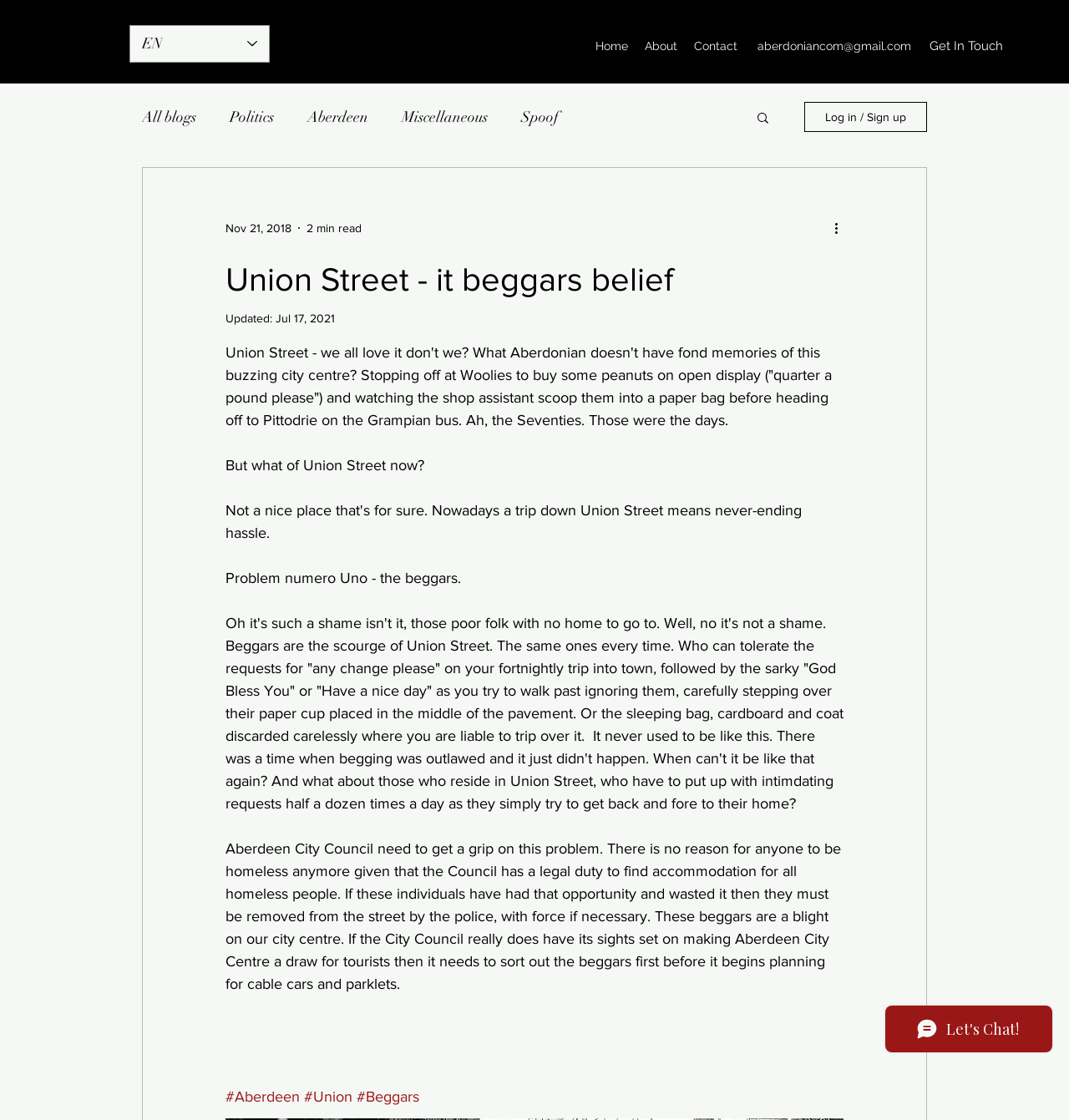Show me the bounding box coordinates of the clickable region to achieve the task as per the instruction: "Click the 'More actions' button".

[0.778, 0.195, 0.797, 0.213]